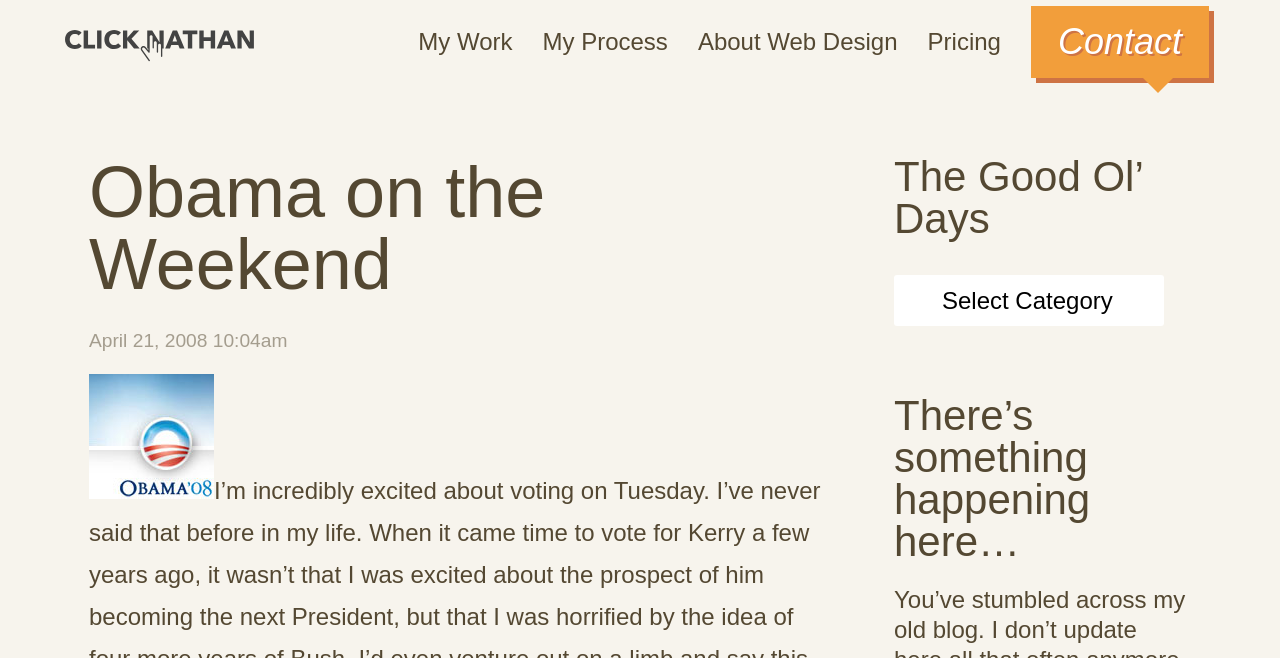What is the theme of the image below the heading?
Based on the image, please offer an in-depth response to the question.

I identified the image by looking at the child elements of the heading 'Obama on the Weekend'. The image has a descriptive text 'Vote for Obama, Change the World!', which indicates its theme.